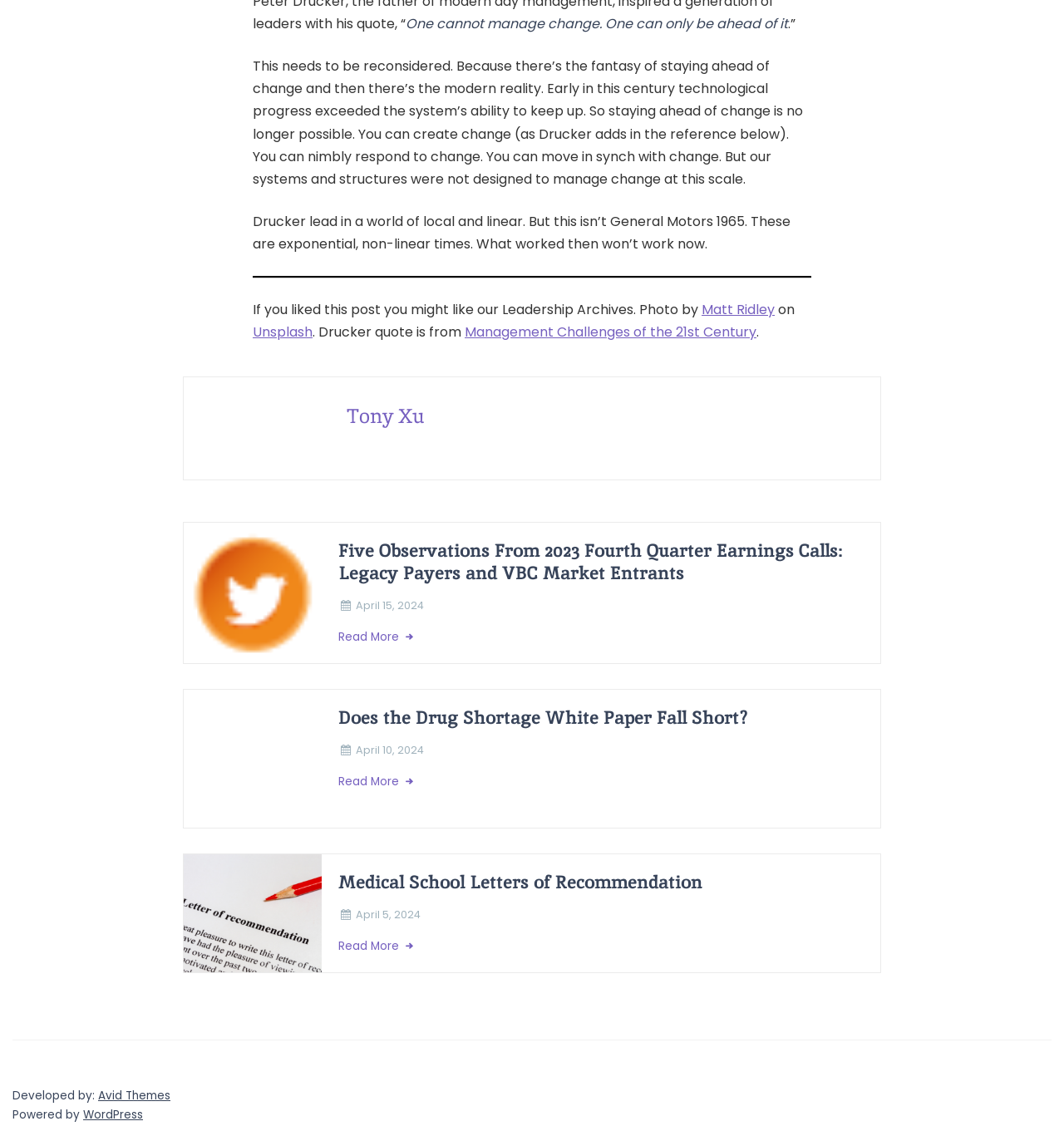Who is the author of the quote? Using the information from the screenshot, answer with a single word or phrase.

Drucker